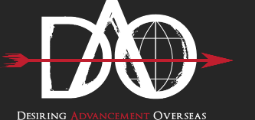Offer an in-depth caption of the image, mentioning all notable aspects.

The image showcases the logo of DAO Ministries, representing "Desiring Advancement Overseas." The design features the letters "DAO" prominently in white, set against a black background, symbolizing a global outreach mission. An arrow, in a striking red color, crosses through the globe illustration, emphasizing the ministry's dedication to spreading messages and assistance worldwide. This logo embodies the organization's vision of advancing its cause across borders, reinforcing its commitment to humanitarian efforts and spiritual guidance.